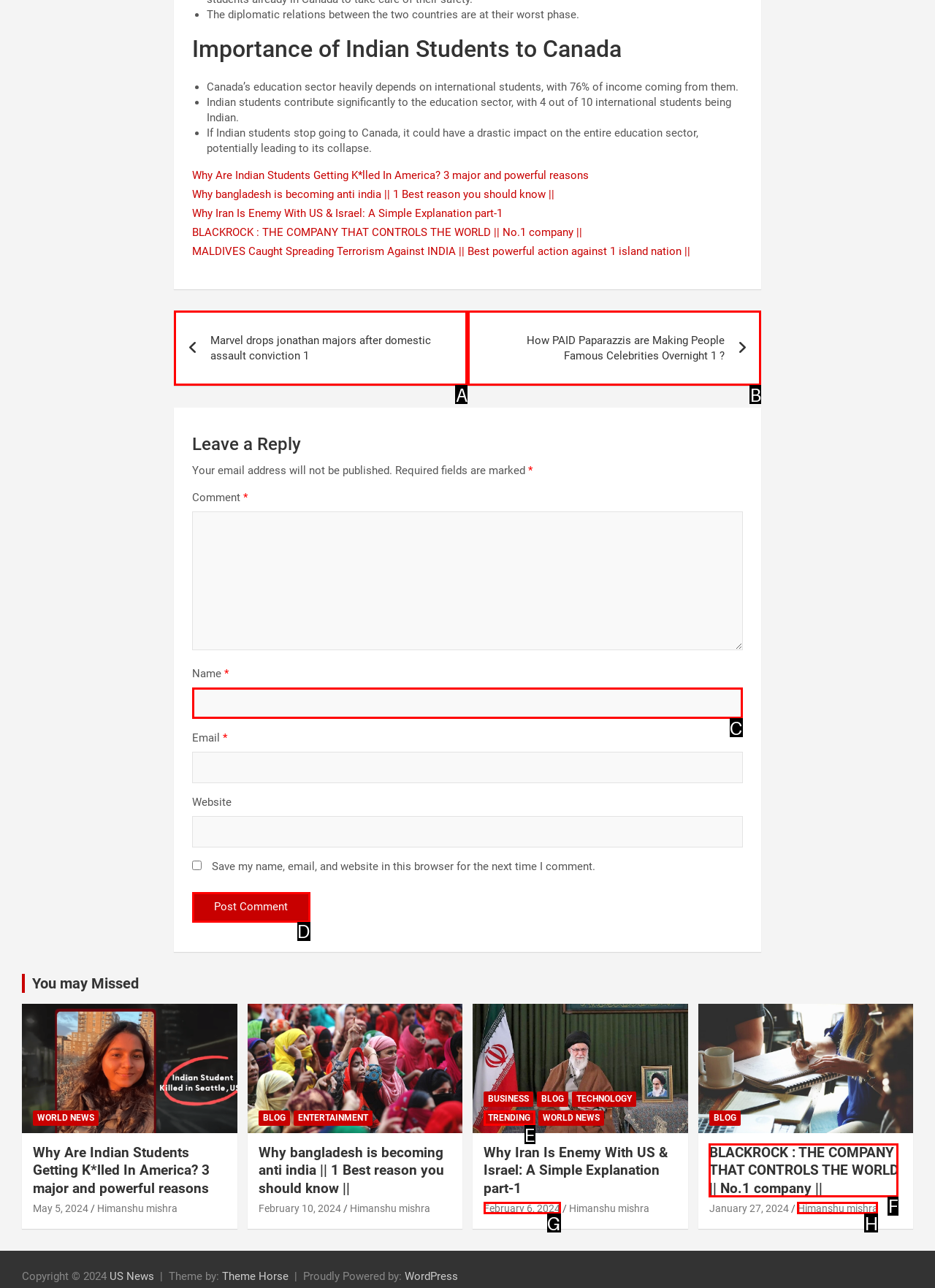Tell me which element should be clicked to achieve the following objective: Enter your name in the 'Name' field
Reply with the letter of the correct option from the displayed choices.

C